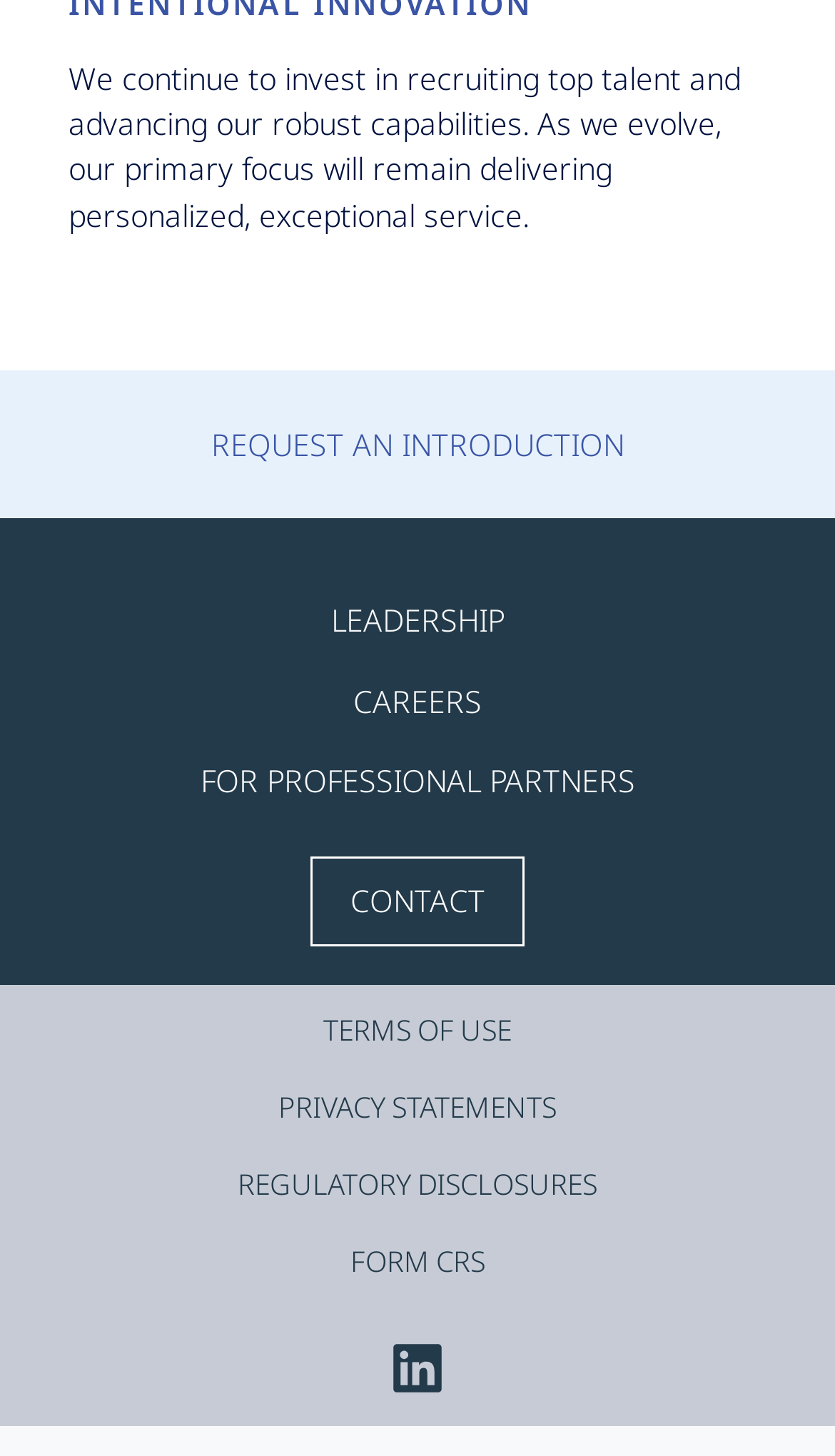Determine the coordinates of the bounding box for the clickable area needed to execute this instruction: "Click on Children with Special Needs".

None